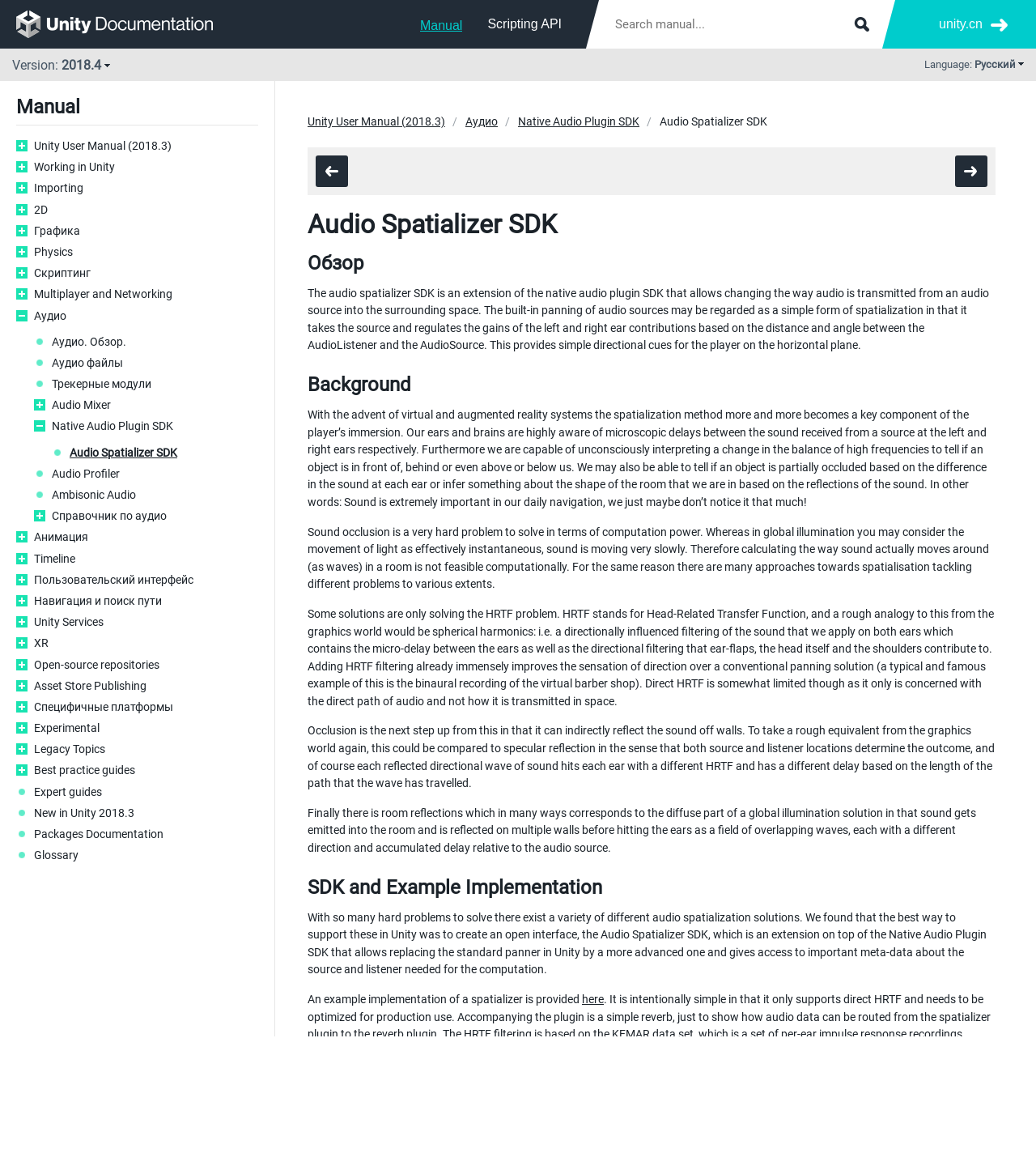Find the bounding box coordinates of the clickable element required to execute the following instruction: "Search manual". Provide the coordinates as four float numbers between 0 and 1, i.e., [left, top, right, bottom].

[0.578, 0.0, 0.852, 0.042]